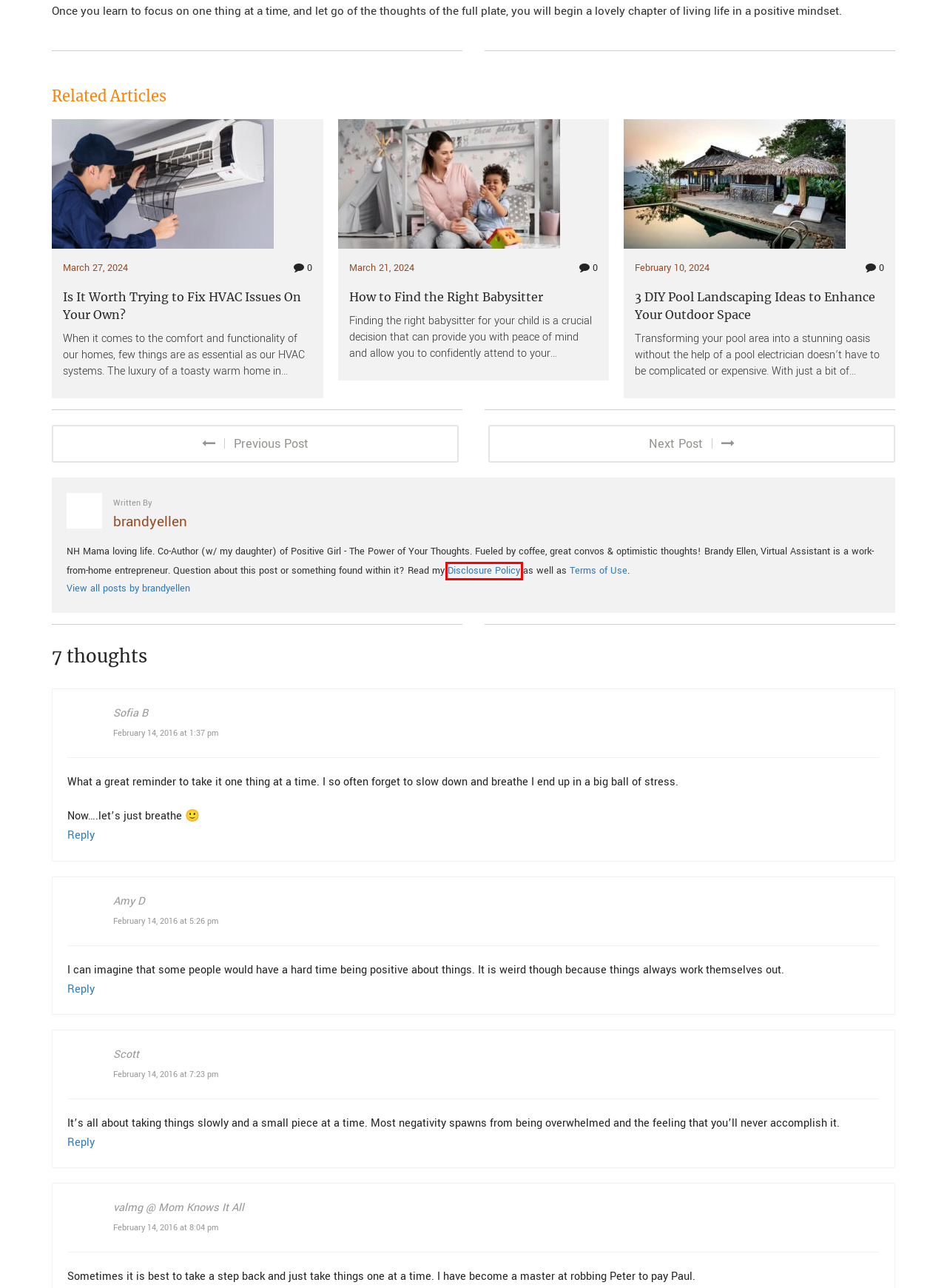Examine the screenshot of a webpage featuring a red bounding box and identify the best matching webpage description for the new page that results from clicking the element within the box. Here are the options:
A. How to Find the Right Babysitter
B. Terms of Use Agreement for Happily Blended |
C. Should You Fix HVAC Issues Yourself? Pros and Cons
D. Disclosure Policy |
E. 3 DIY Pool Landscaping Ideas for an Enhanced Outdoor Space
F. 3 Different Ways to Use Protein Powder |
G. Make Money Archives | Happily Blended
H. Parenting Archives | Happily Blended

D